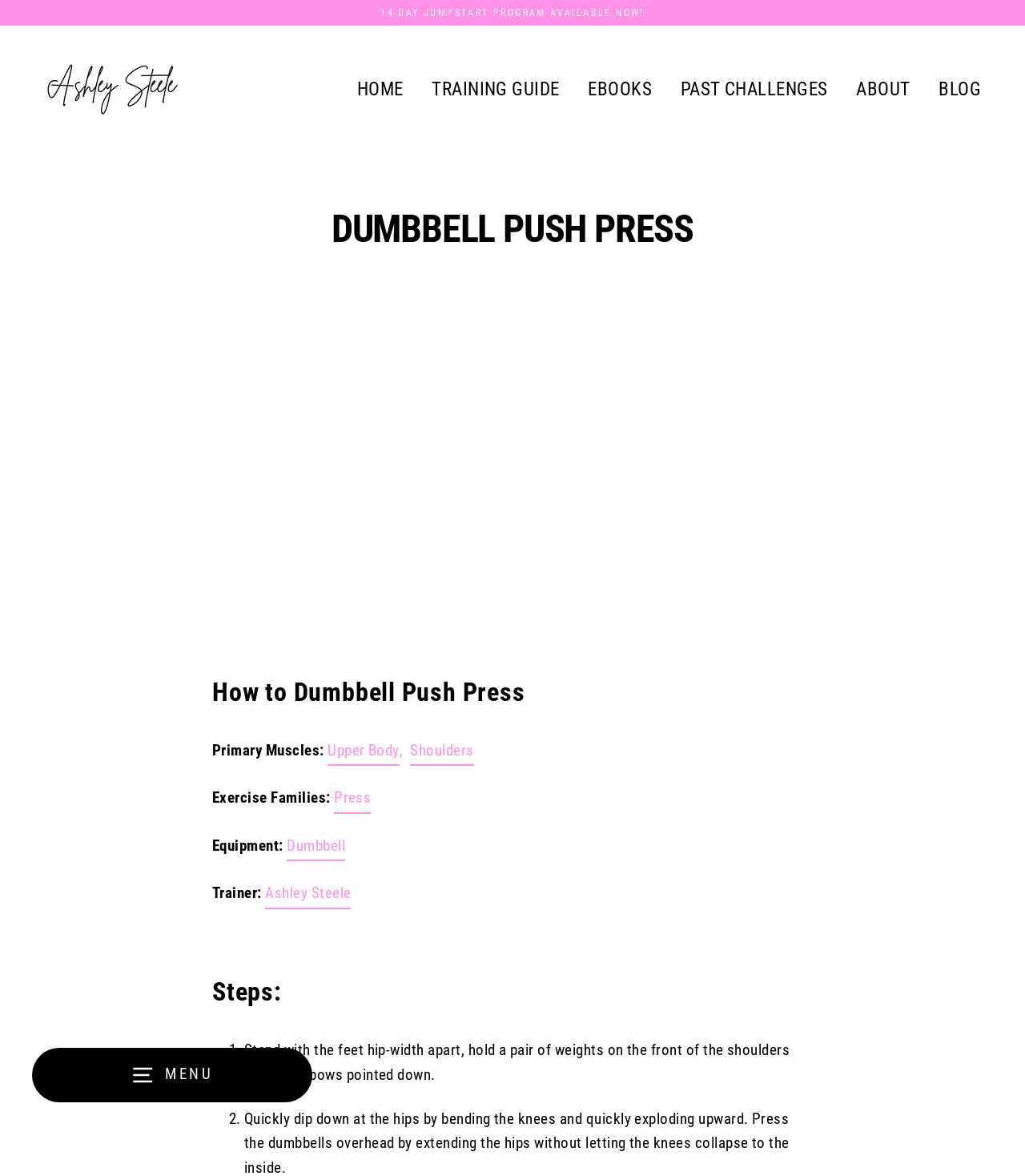Could you determine the bounding box coordinates of the clickable element to complete the instruction: "Click the 'HOME' link"? Provide the coordinates as four float numbers between 0 and 1, i.e., [left, top, right, bottom].

[0.337, 0.059, 0.405, 0.094]